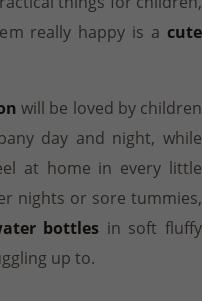When is the product ideal for use?
From the image, respond using a single word or phrase.

Chilly days and nights